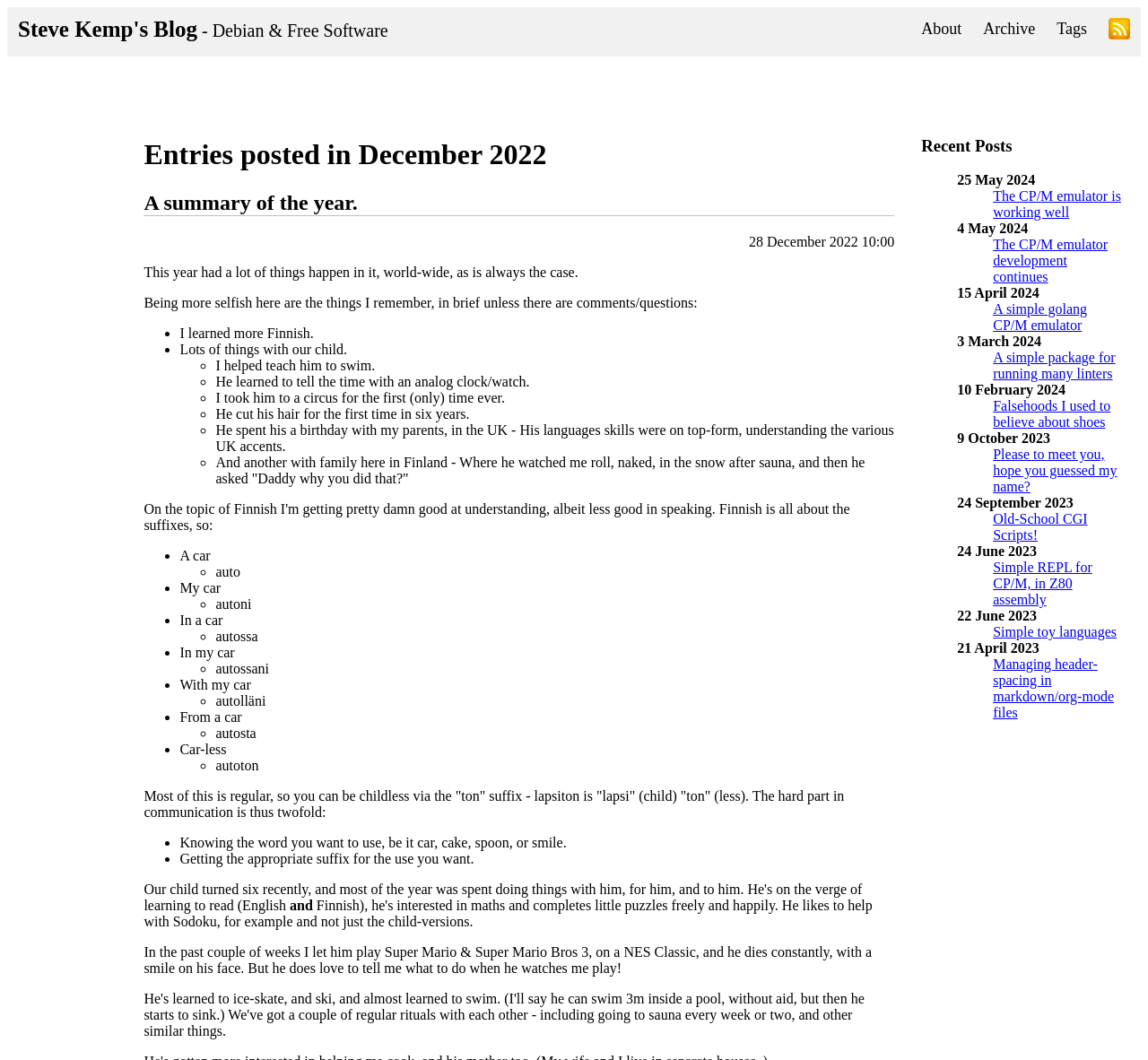Can you find the bounding box coordinates of the area I should click to execute the following instruction: "View the 'Recent Posts' section"?

[0.803, 0.128, 0.978, 0.147]